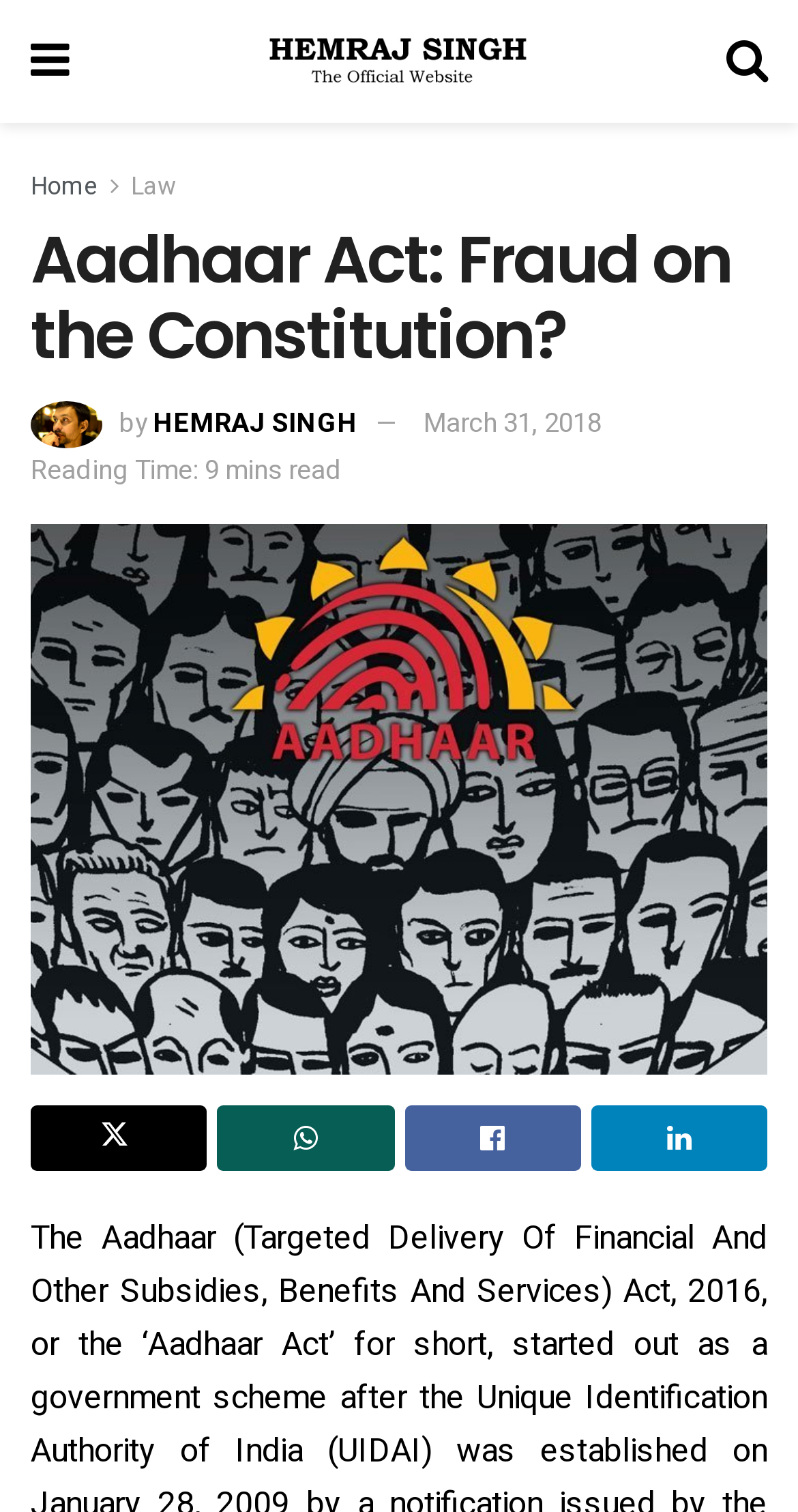What is the reading time of the article?
Can you provide a detailed and comprehensive answer to the question?

The reading time of the article can be found by looking at the static text element with the text 'Reading Time: 9 mins read'. This element suggests that the reading time of the article is 9 minutes.